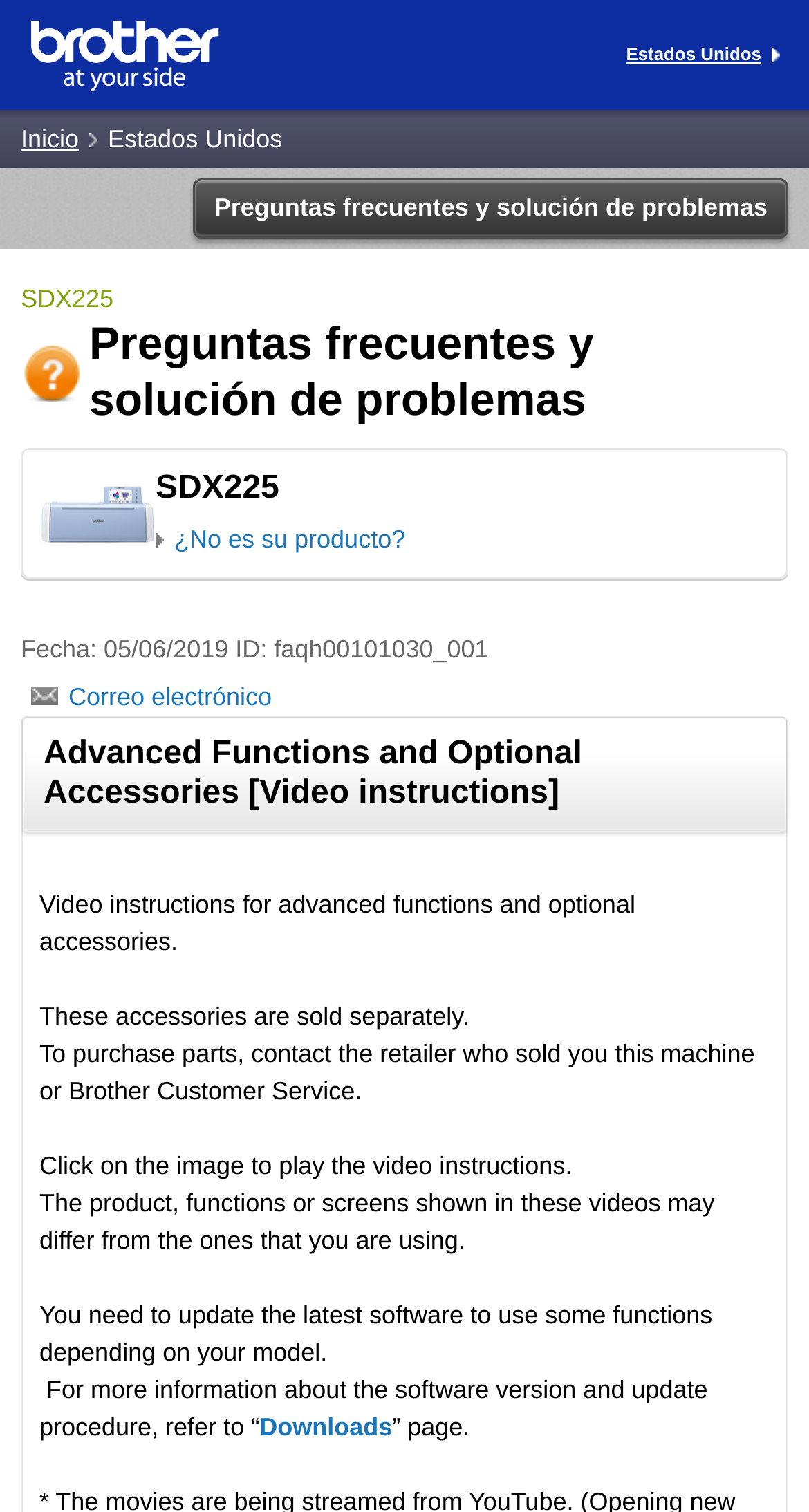Please find the bounding box coordinates (top-left x, top-left y, bottom-right x, bottom-right y) in the screenshot for the UI element described as follows: ¿No es su producto?

[0.192, 0.344, 0.951, 0.368]